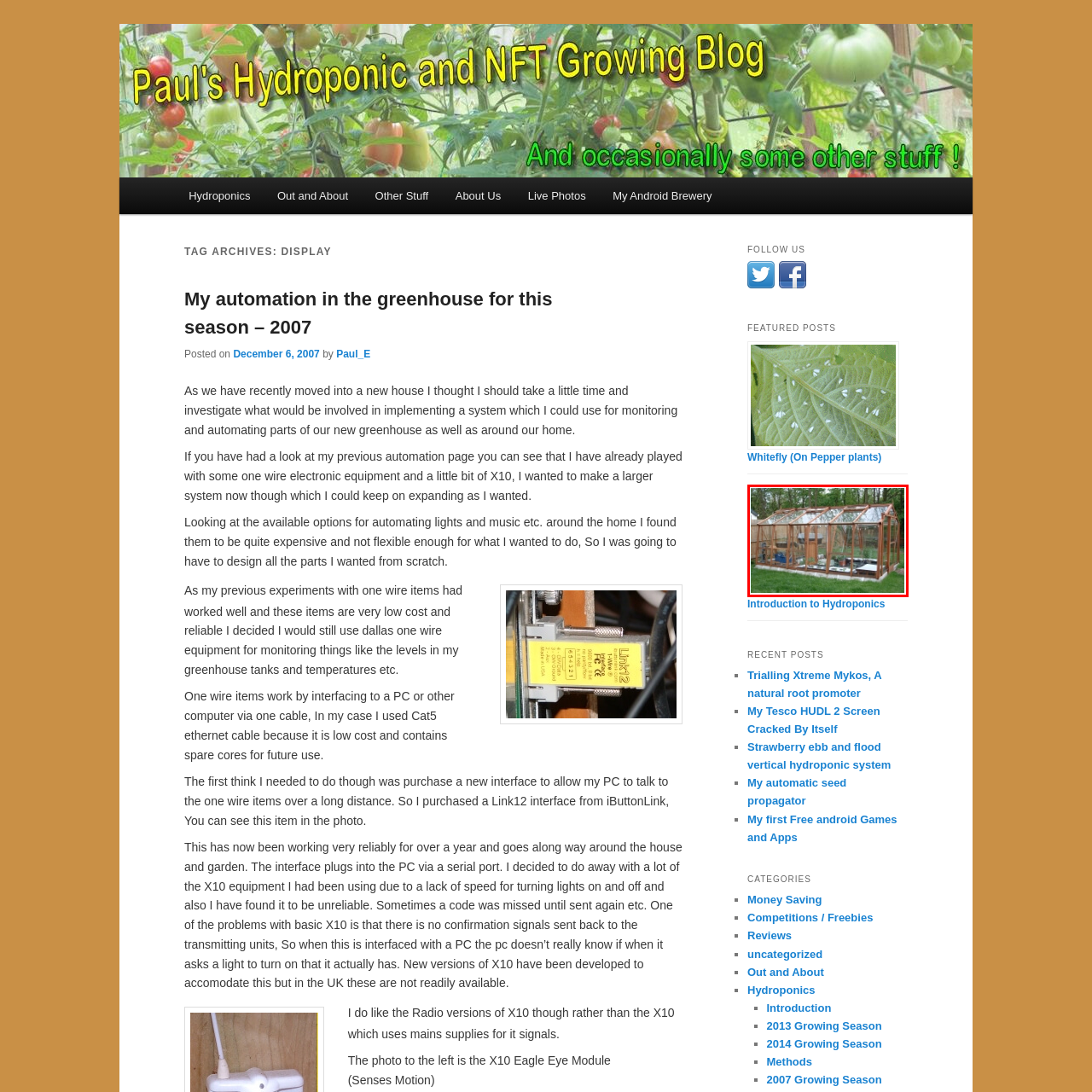Deliver a detailed account of the image that lies within the red box.

The image depicts a well-constructed greenhouse, featuring a wooden frame with glass panels that allow ample sunlight to penetrate. The structure is situated on a grassy lawn, bordered by trees that provide a serene and natural backdrop. The interior showcases a variety of plants, suggesting an active growing environment. This greenhouse appears to be designed for effective cultivation, with additional features like shelves or containers visible inside, potentially used for various hydroponic systems. This setup exemplifies a practical approach to home gardening, making it a perfect addition to a blog dedicated to hydroponics and environmental sustainability.